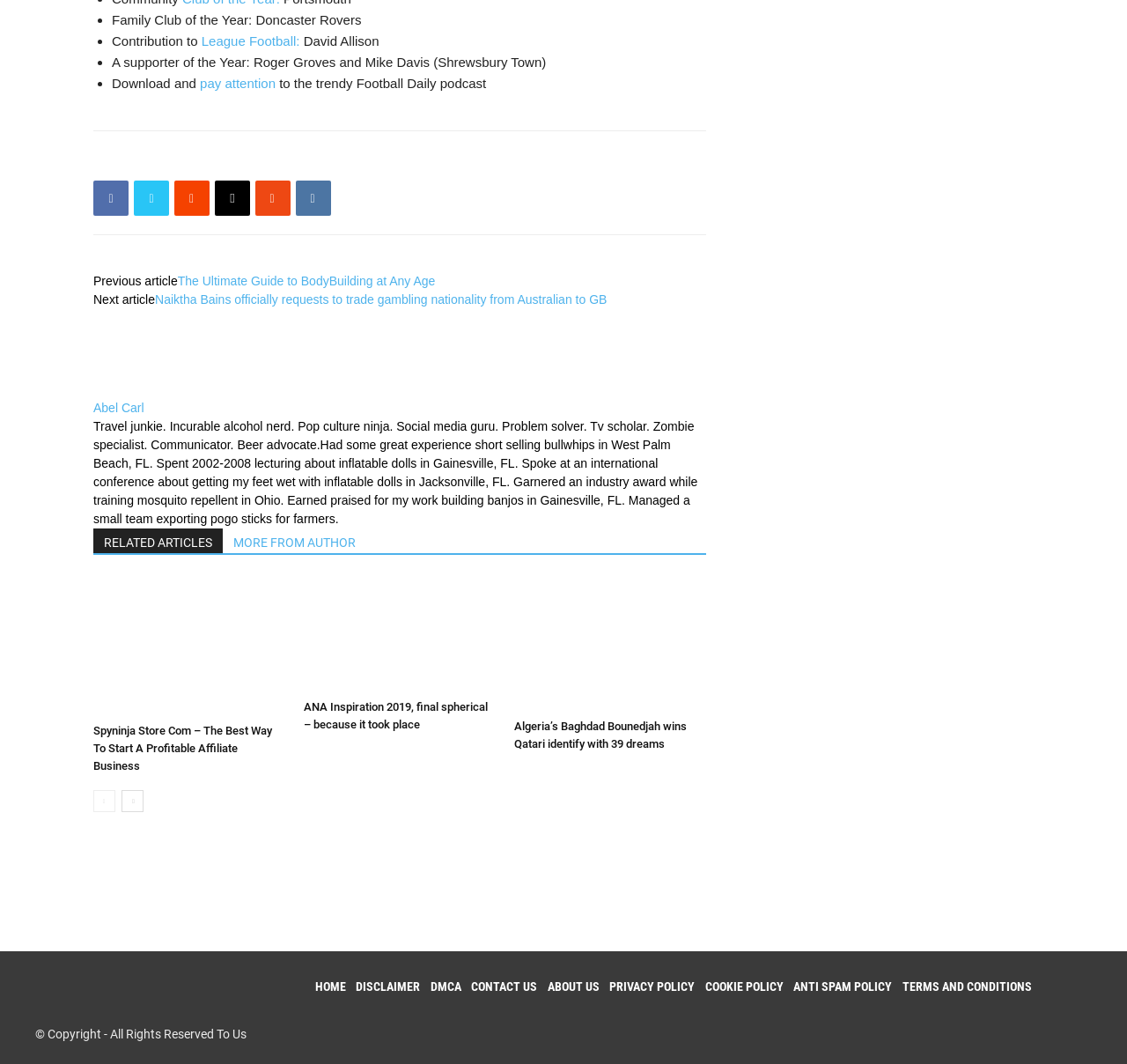Determine the bounding box coordinates of the clickable element necessary to fulfill the instruction: "Click on the 'Family Club of the Year: Doncaster Rovers' article". Provide the coordinates as four float numbers within the 0 to 1 range, i.e., [left, top, right, bottom].

[0.099, 0.012, 0.321, 0.026]